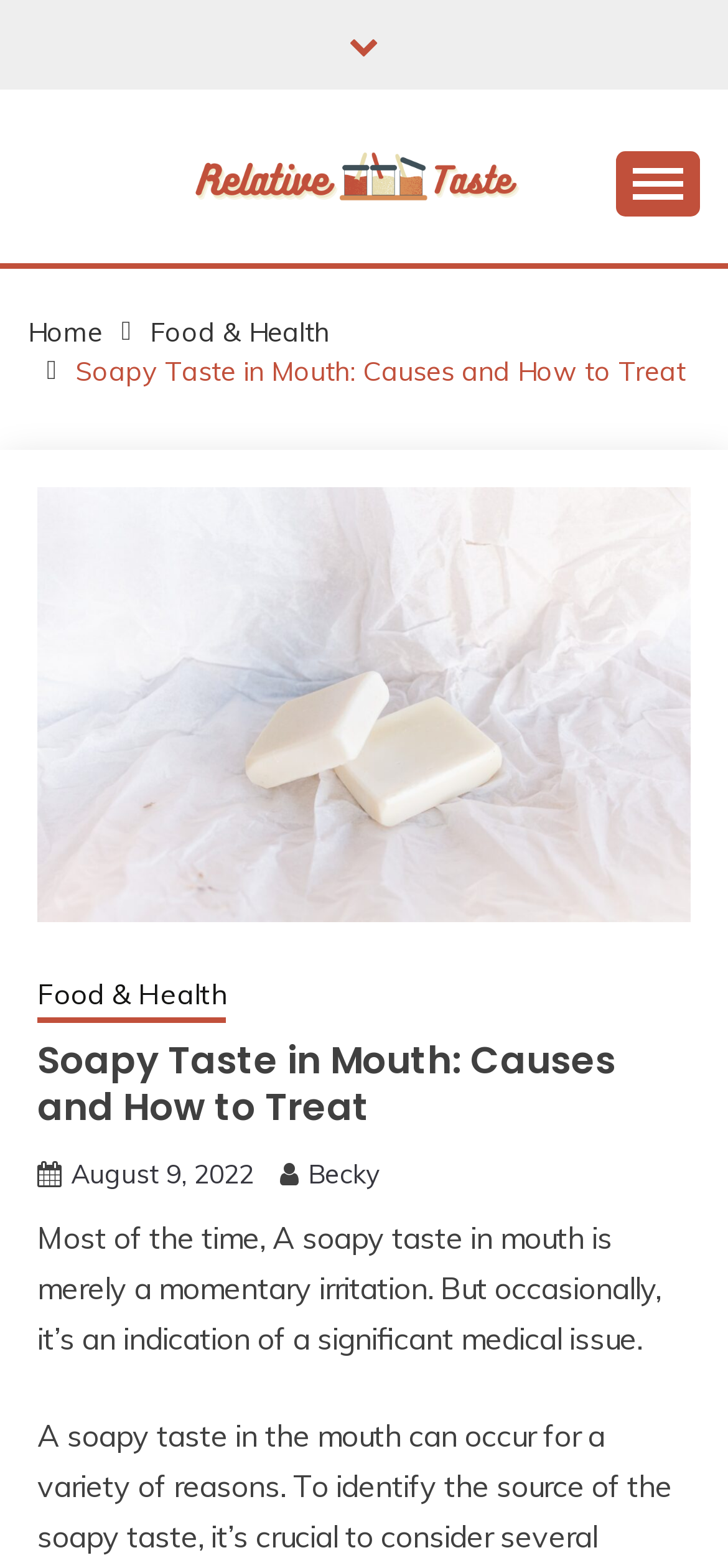Please determine the bounding box coordinates of the section I need to click to accomplish this instruction: "click the expand button".

[0.846, 0.096, 0.962, 0.138]